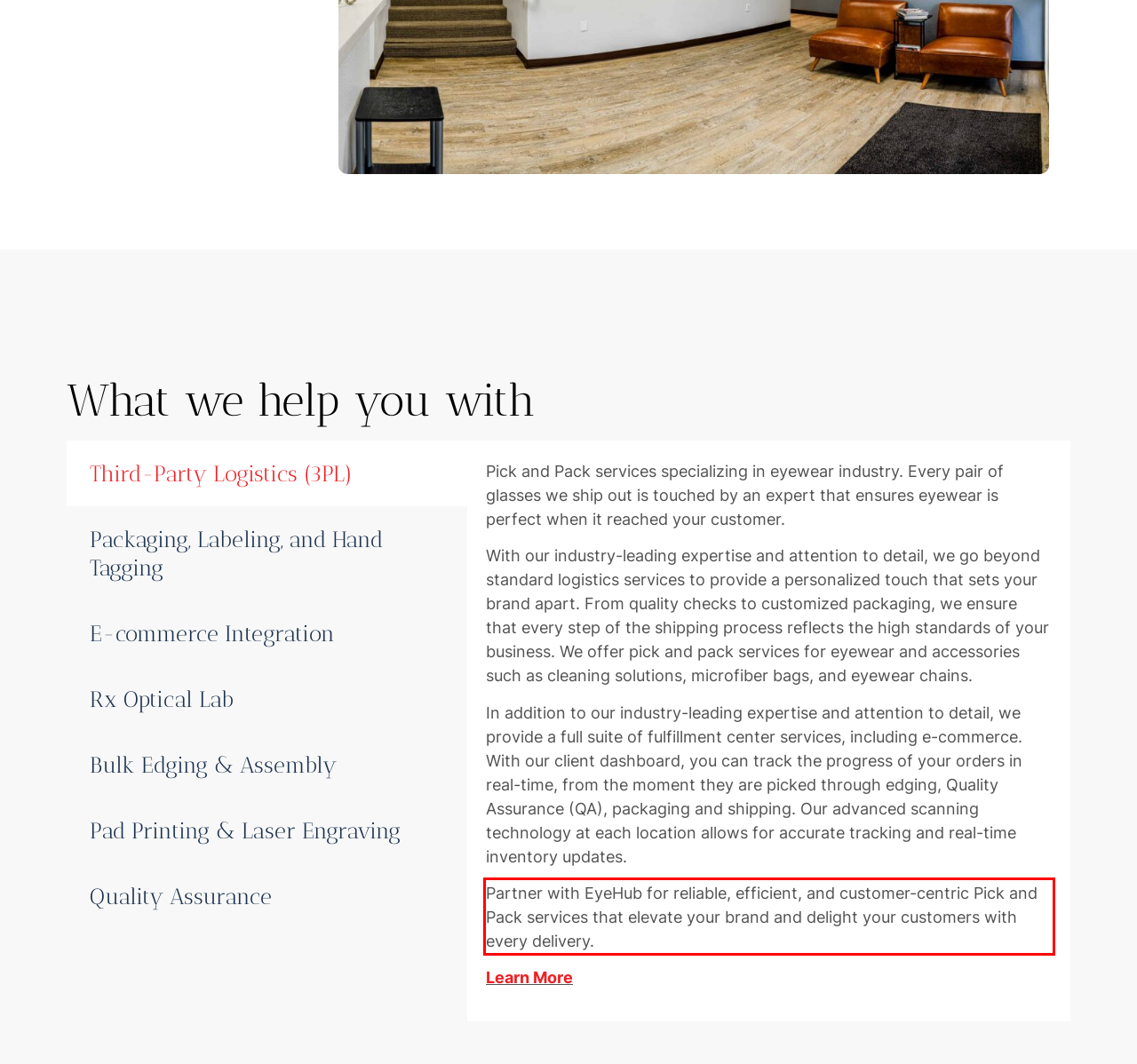You are given a screenshot showing a webpage with a red bounding box. Perform OCR to capture the text within the red bounding box.

Partner with EyeHub for reliable, efficient, and customer-centric Pick and Pack services that elevate your brand and delight your customers with every delivery.